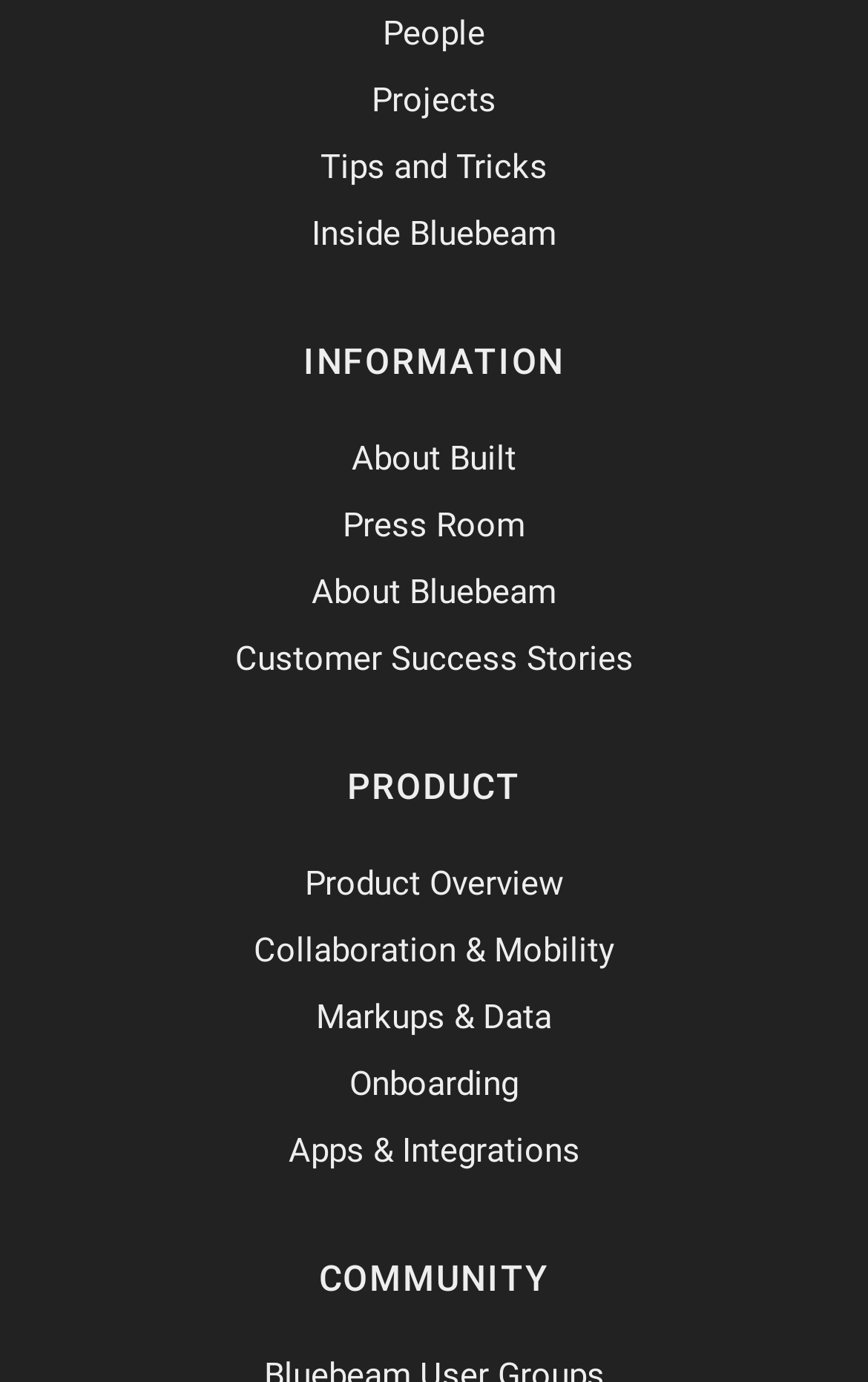Please indicate the bounding box coordinates for the clickable area to complete the following task: "View Product Overview". The coordinates should be specified as four float numbers between 0 and 1, i.e., [left, top, right, bottom].

[0.351, 0.625, 0.649, 0.654]